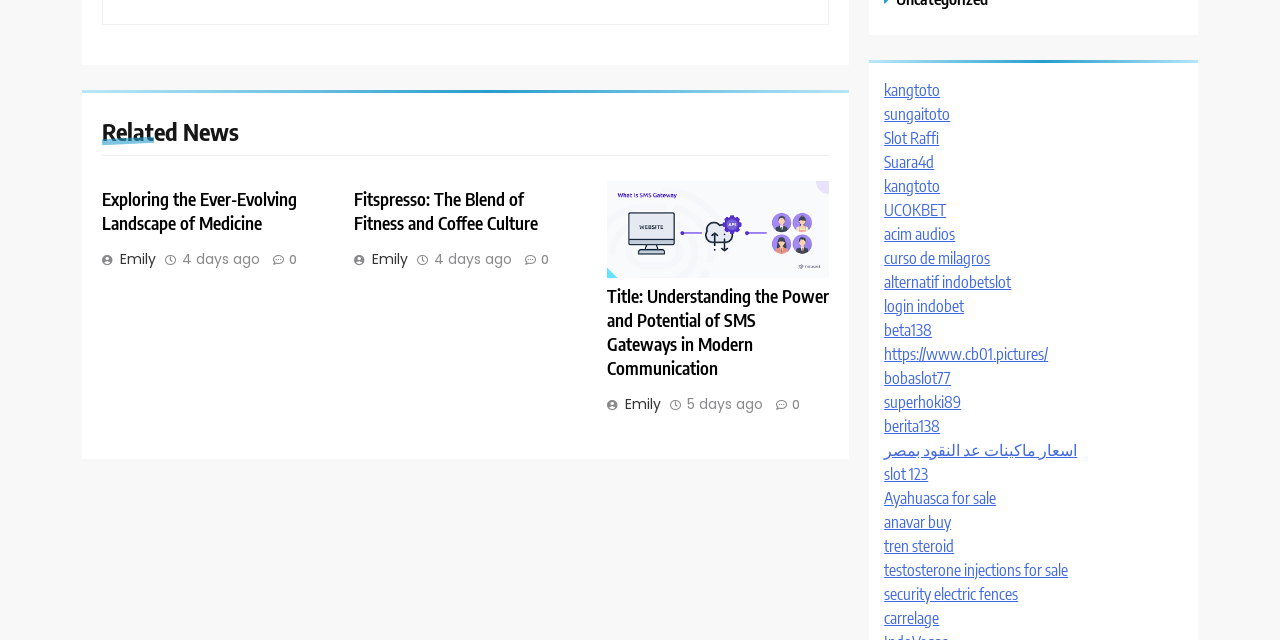Please find the bounding box for the following UI element description. Provide the coordinates in (top-left x, top-left y, bottom-right x, bottom-right y) format, with values between 0 and 1: sungaitoto

[0.691, 0.163, 0.742, 0.194]